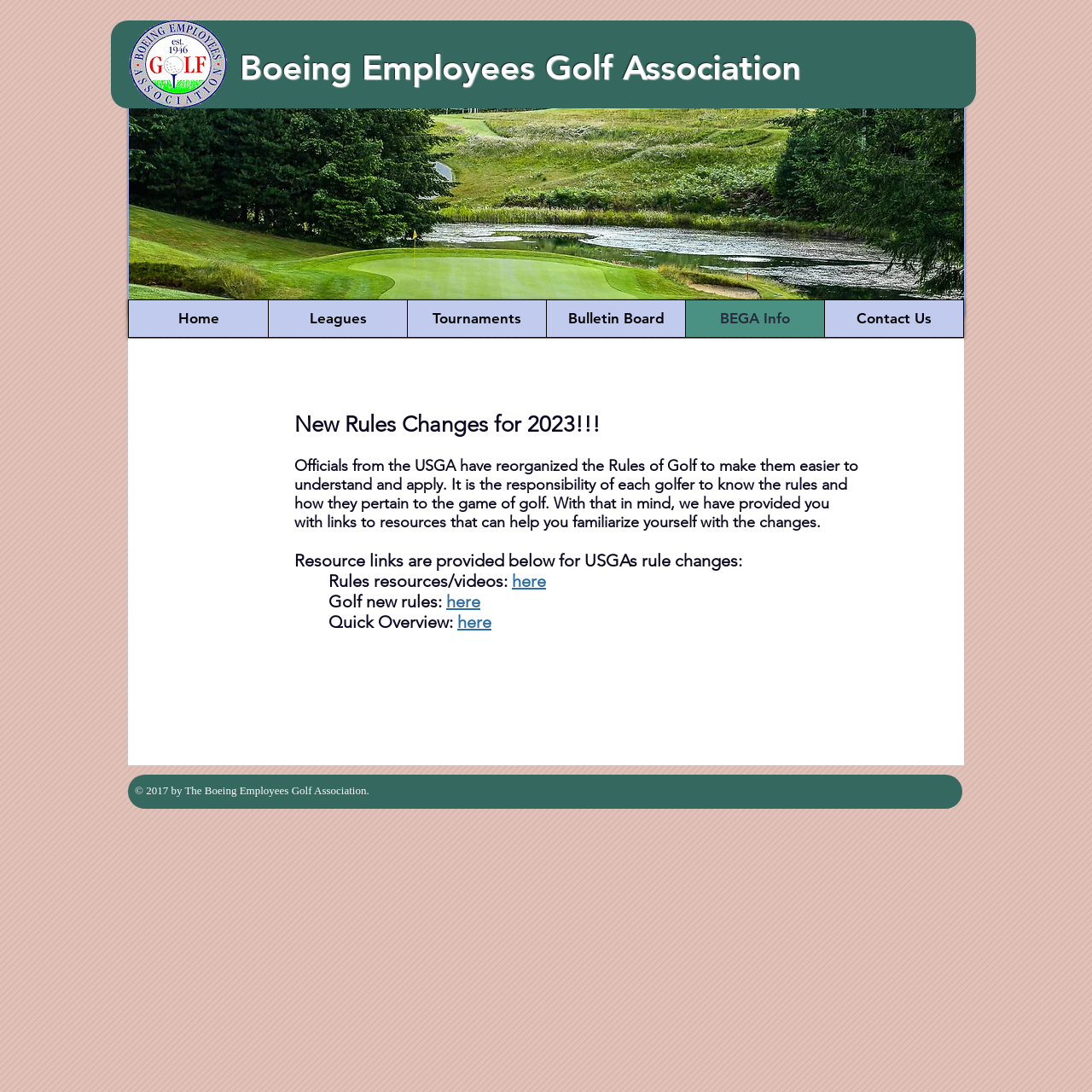Identify the bounding box for the UI element described as: "Bulletin Board". The coordinates should be four float numbers between 0 and 1, i.e., [left, top, right, bottom].

[0.5, 0.275, 0.627, 0.309]